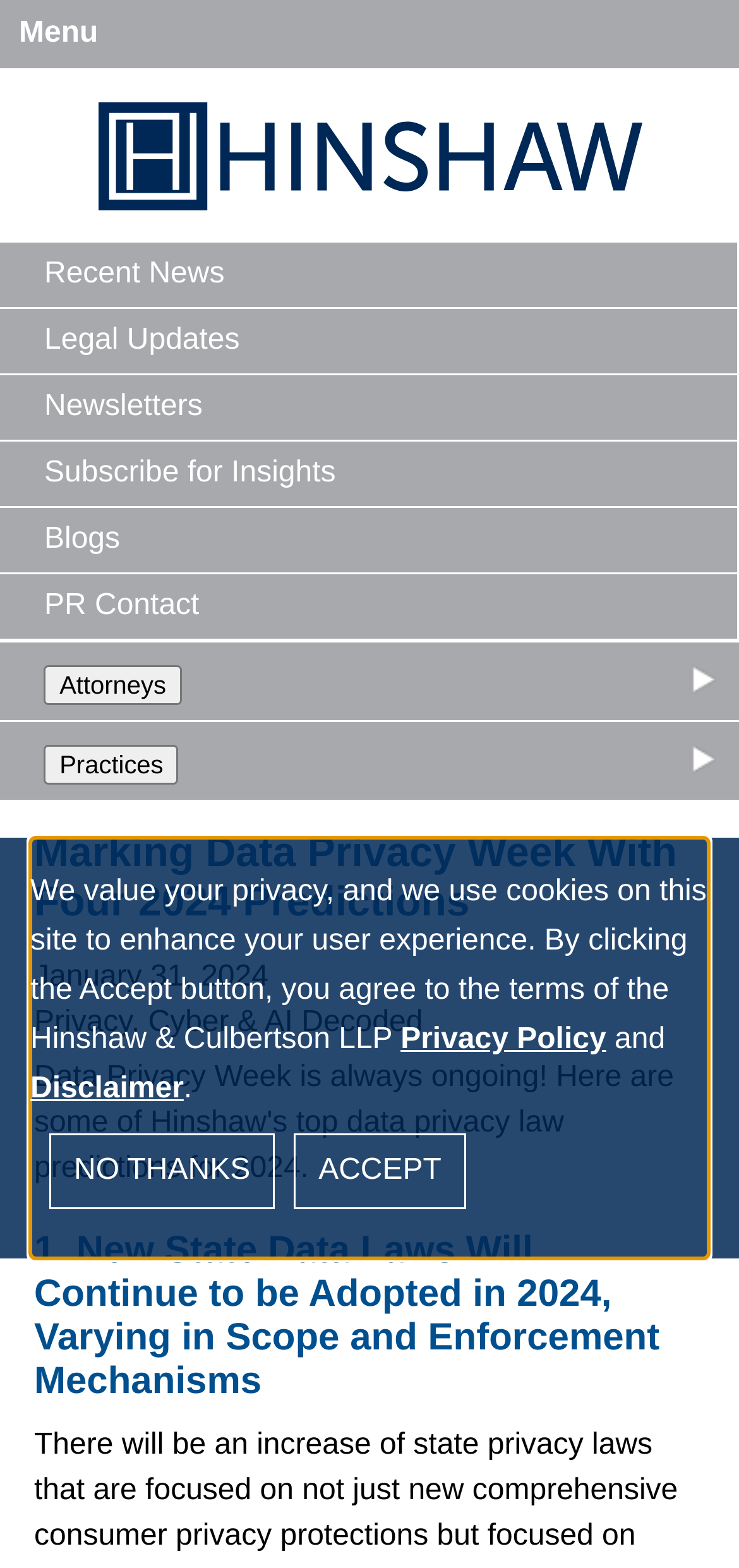Provide the bounding box coordinates of the HTML element this sentence describes: "Menu". The bounding box coordinates consist of four float numbers between 0 and 1, i.e., [left, top, right, bottom].

[0.026, 0.007, 0.133, 0.036]